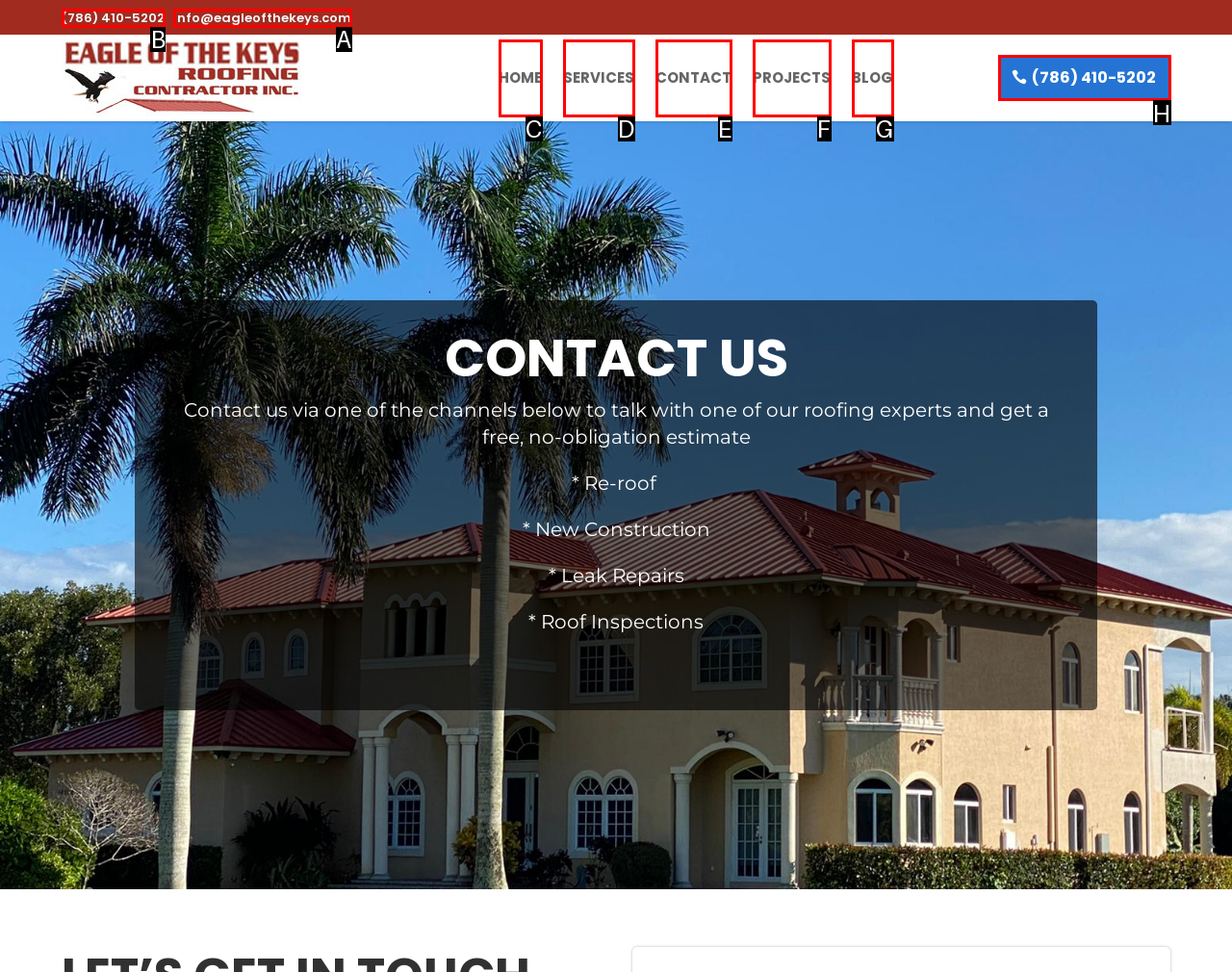Which option should you click on to fulfill this task: Call the roofing contractor? Answer with the letter of the correct choice.

B